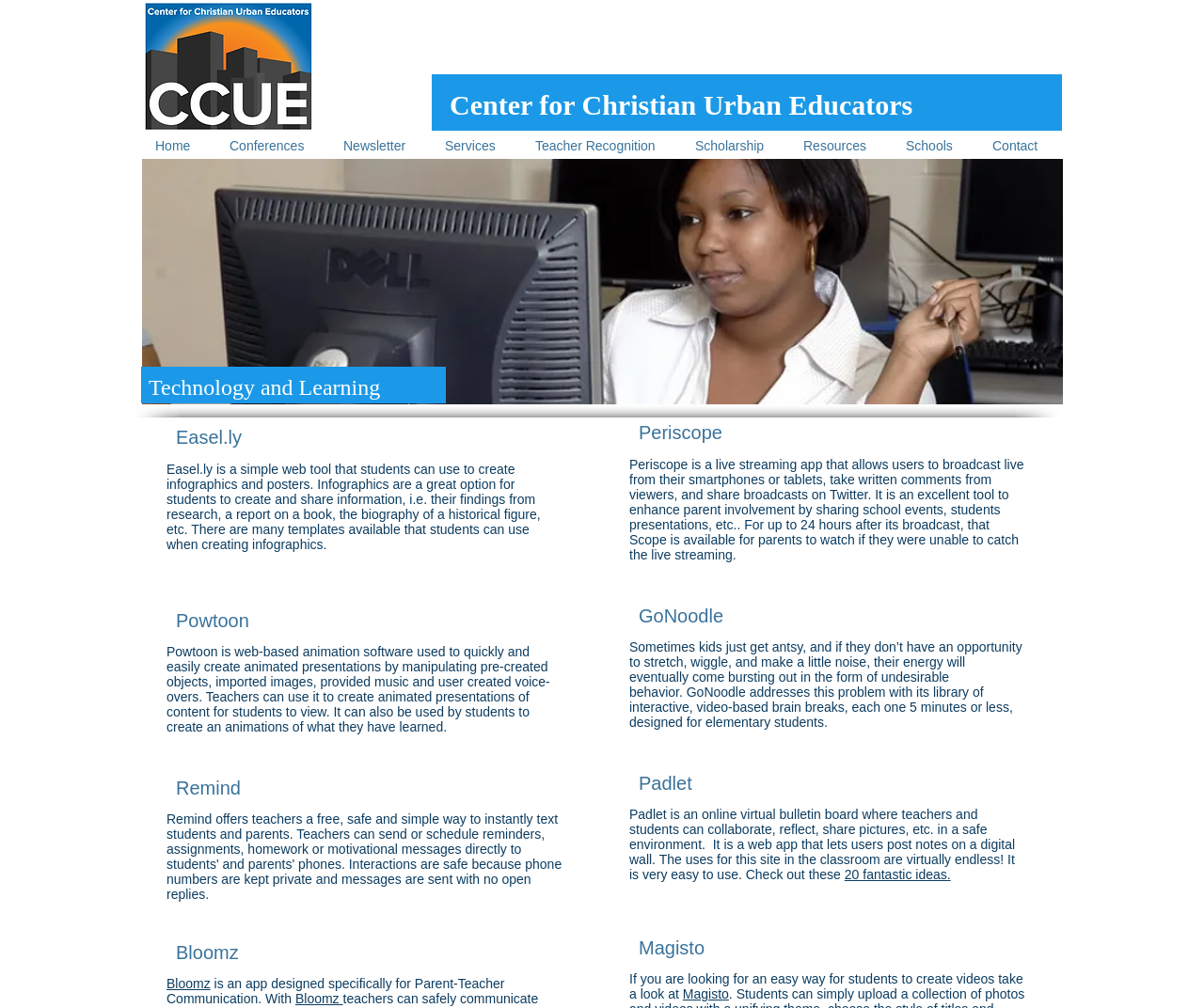Please predict the bounding box coordinates of the element's region where a click is necessary to complete the following instruction: "Check out '20 fantastic ideas' on Padlet". The coordinates should be represented by four float numbers between 0 and 1, i.e., [left, top, right, bottom].

[0.701, 0.86, 0.79, 0.875]